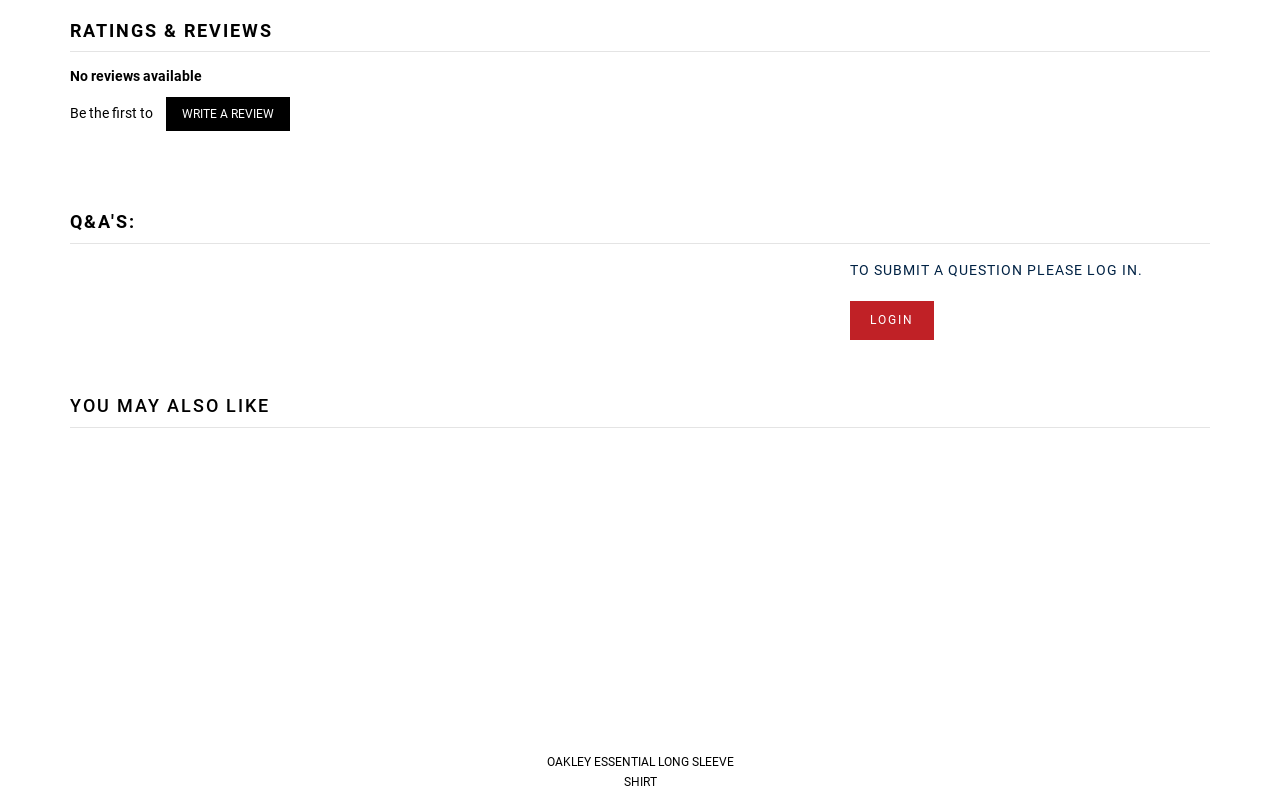Please identify the bounding box coordinates for the region that you need to click to follow this instruction: "View Oakley Essential Long Sleeve Shirt".

[0.594, 0.887, 0.763, 0.937]